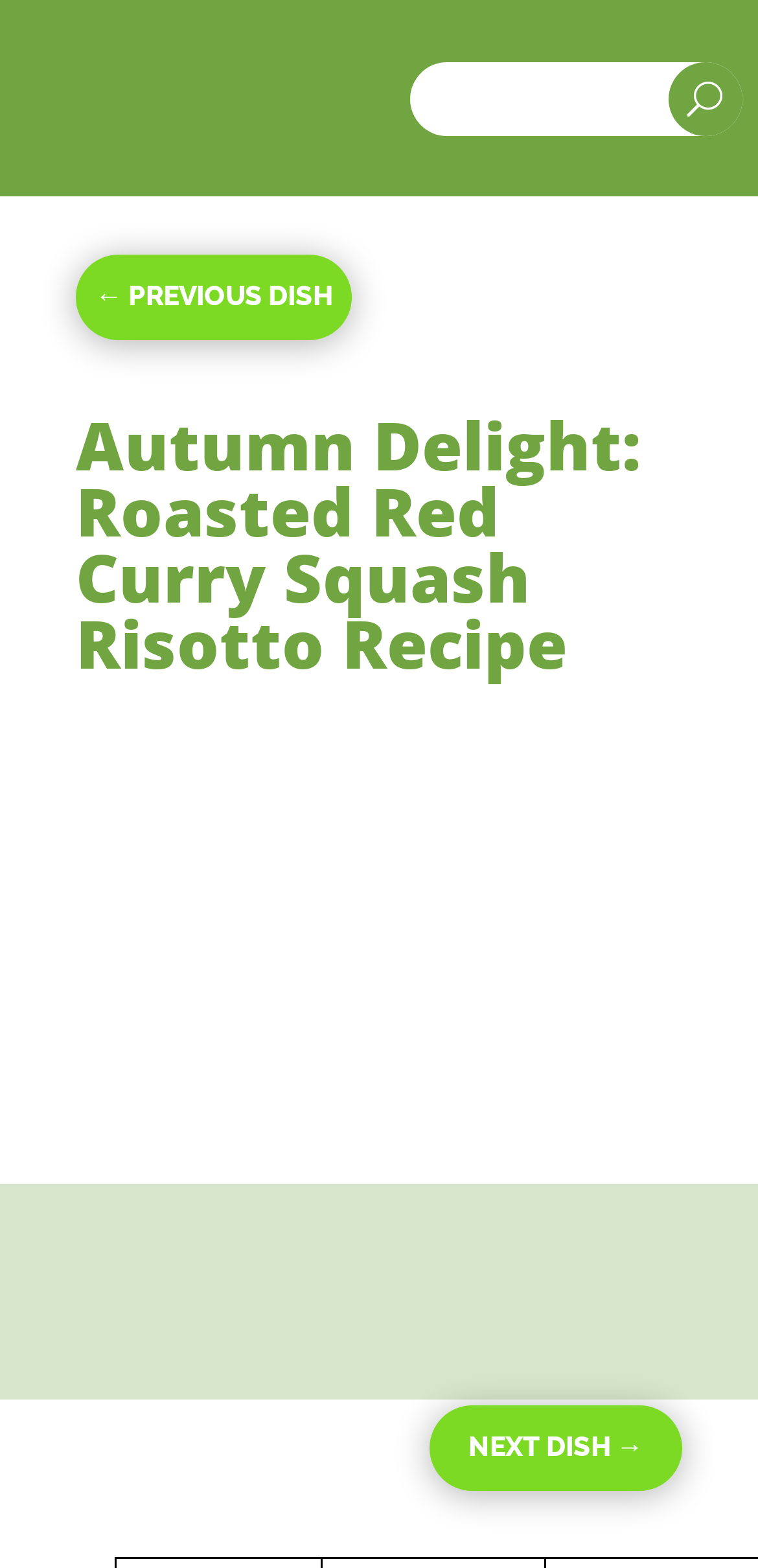Extract the bounding box coordinates of the UI element described: "#". Provide the coordinates in the format [left, top, right, bottom] with values ranging from 0 to 1.

None